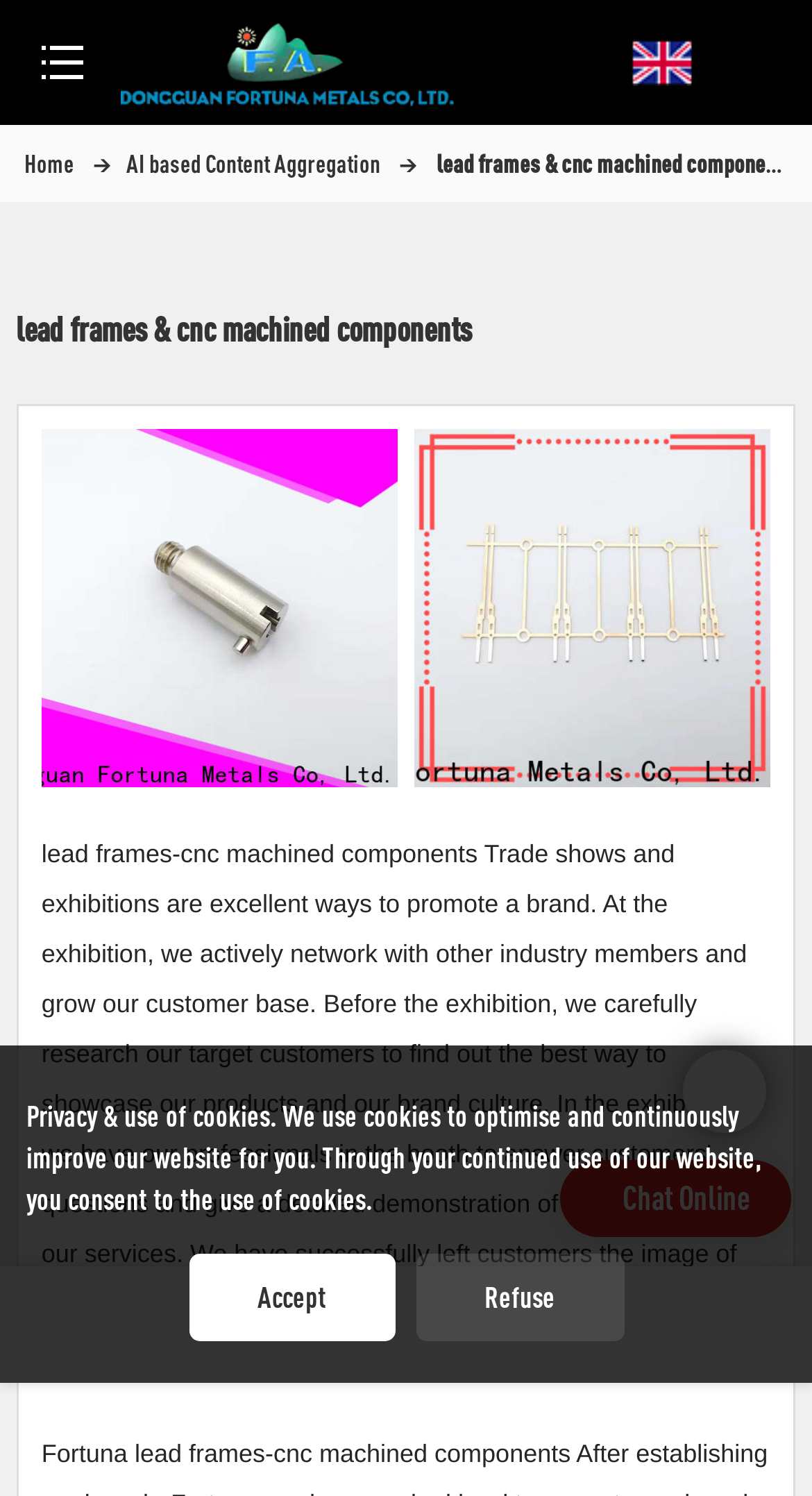Generate a detailed explanation of the webpage's features and information.

The webpage is about lead frames and CNC machined components from Fortuna. At the top left, there is a button and a logo link with an image, which is the company's logo. To the right of the logo, there are navigation links, including "Home" and "AI based Content Aggregation". 

Below the navigation links, there is a prominent heading that reads "lead frames & cnc machined components". 

On the left side of the page, there are two identical links with images, both labeled "lead frames&&&cnc machined components". These links are stacked on top of each other. 

On the right side of the page, there is a similar pair of identical links with images, also labeled "lead frames&&&cnc machined components". These links are also stacked on top of each other. 

At the bottom of the page, there is a chat online button and two social media links. Below these, there is a paragraph of text about privacy and the use of cookies, followed by "Accept" and "Refuse" buttons.